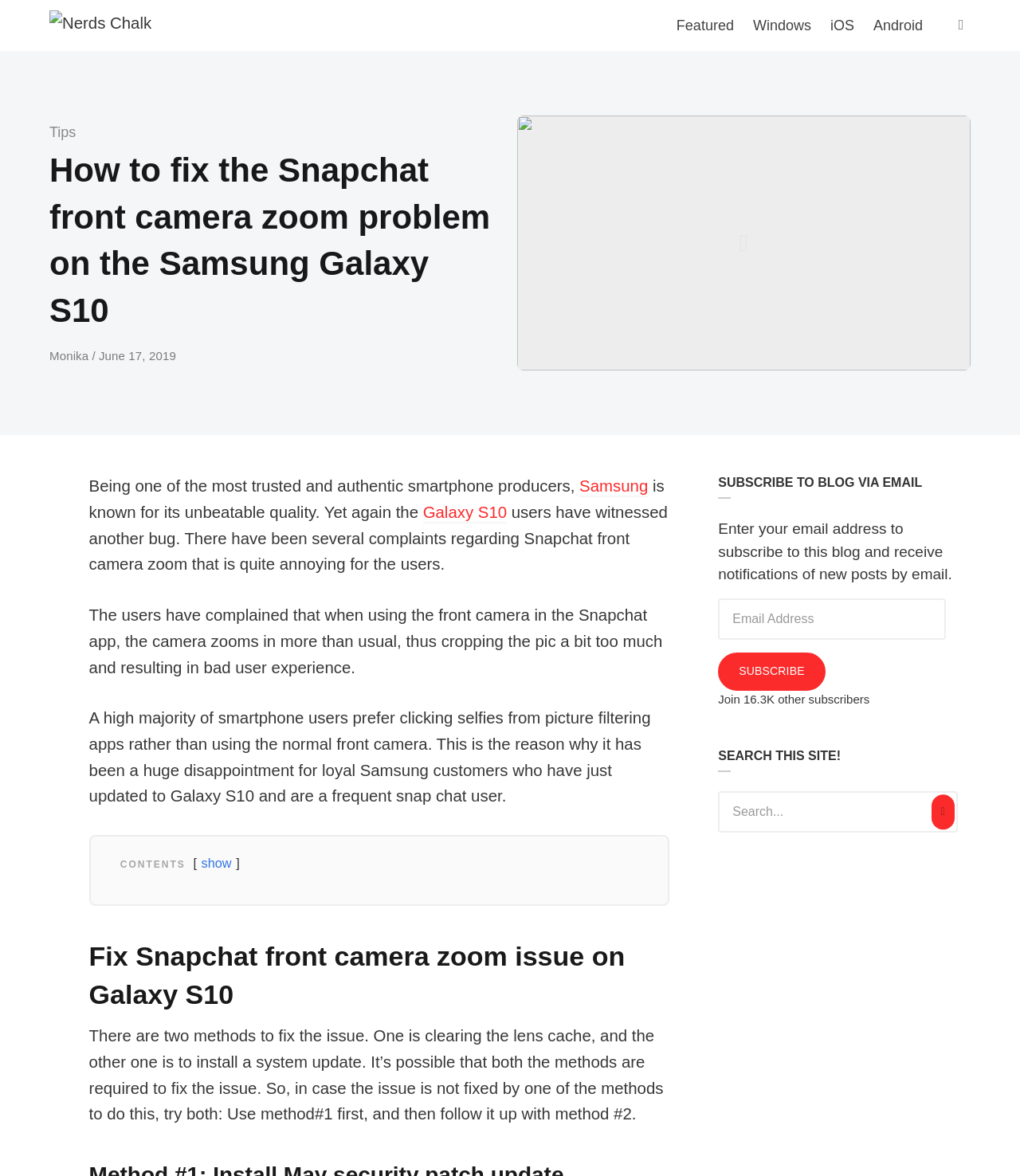Please provide a one-word or short phrase answer to the question:
What is the purpose of the 'SUBSCRIBE TO BLOG VIA EMAIL' section?

To receive notifications of new posts